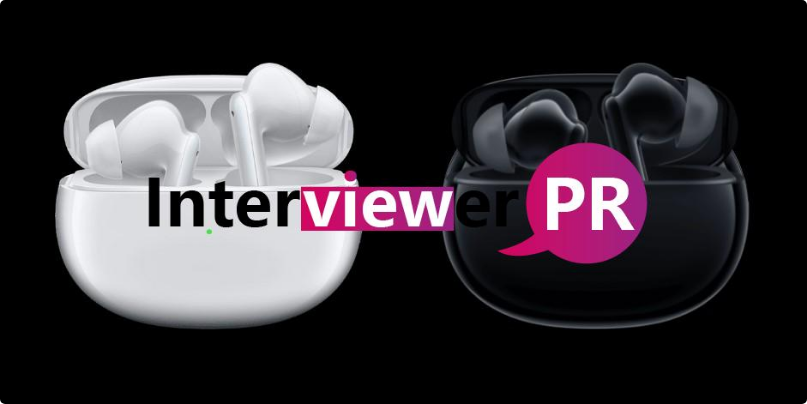Based on the image, provide a detailed and complete answer to the question: 
What is the background color of the image?

The backdrop of the image is a simple black, which highlights the earbuds and allows their details to stand out, making them the focal point of the image.